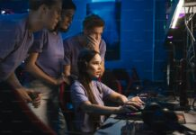Please give a concise answer to this question using a single word or phrase: 
What type of atmosphere is created by the dim, ambient lighting?

immersive